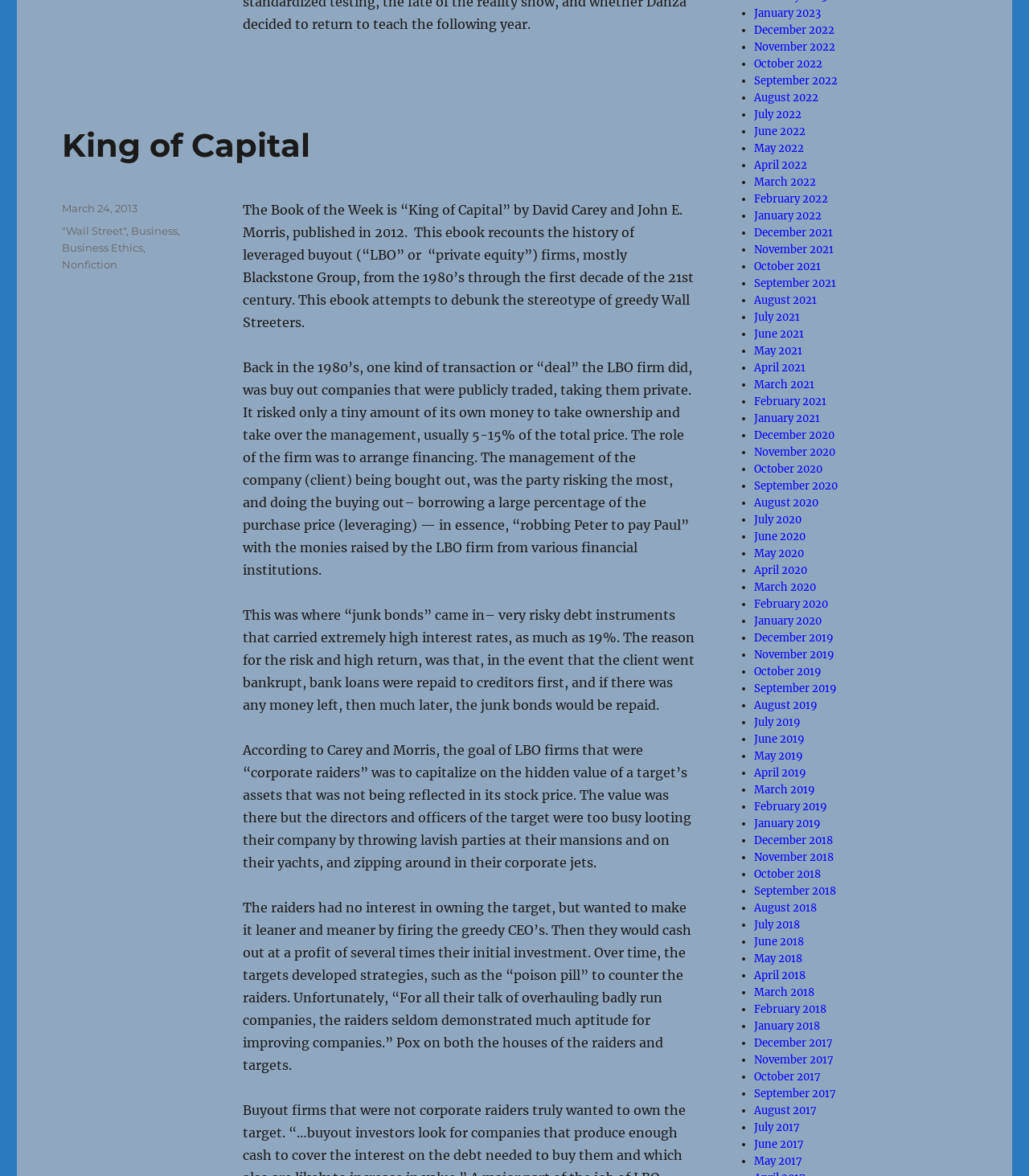Pinpoint the bounding box coordinates of the area that should be clicked to complete the following instruction: "Click the link to read more about King of Capital". The coordinates must be given as four float numbers between 0 and 1, i.e., [left, top, right, bottom].

[0.06, 0.107, 0.302, 0.14]